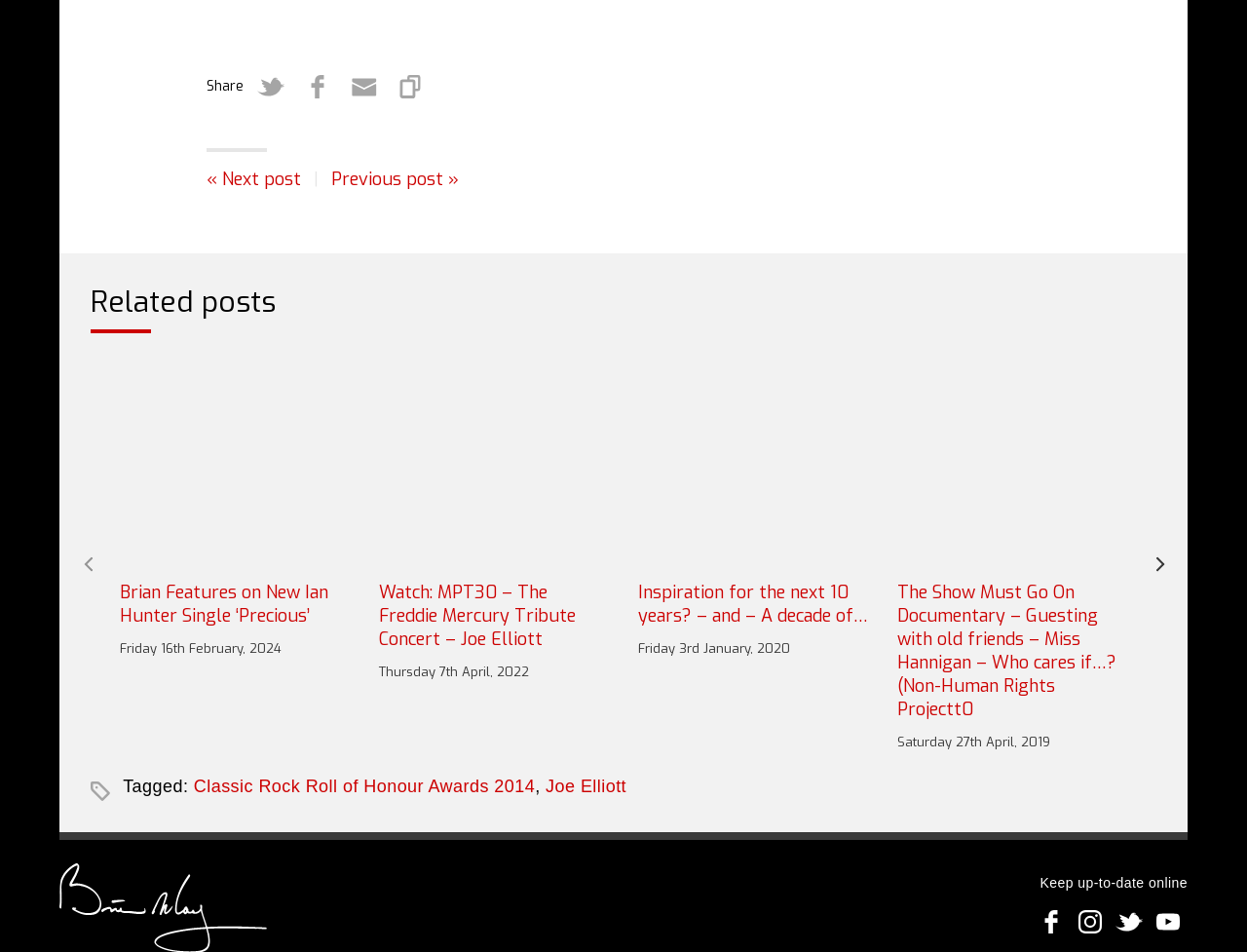Using the description: "Previous post »", identify the bounding box of the corresponding UI element in the screenshot.

[0.266, 0.176, 0.368, 0.201]